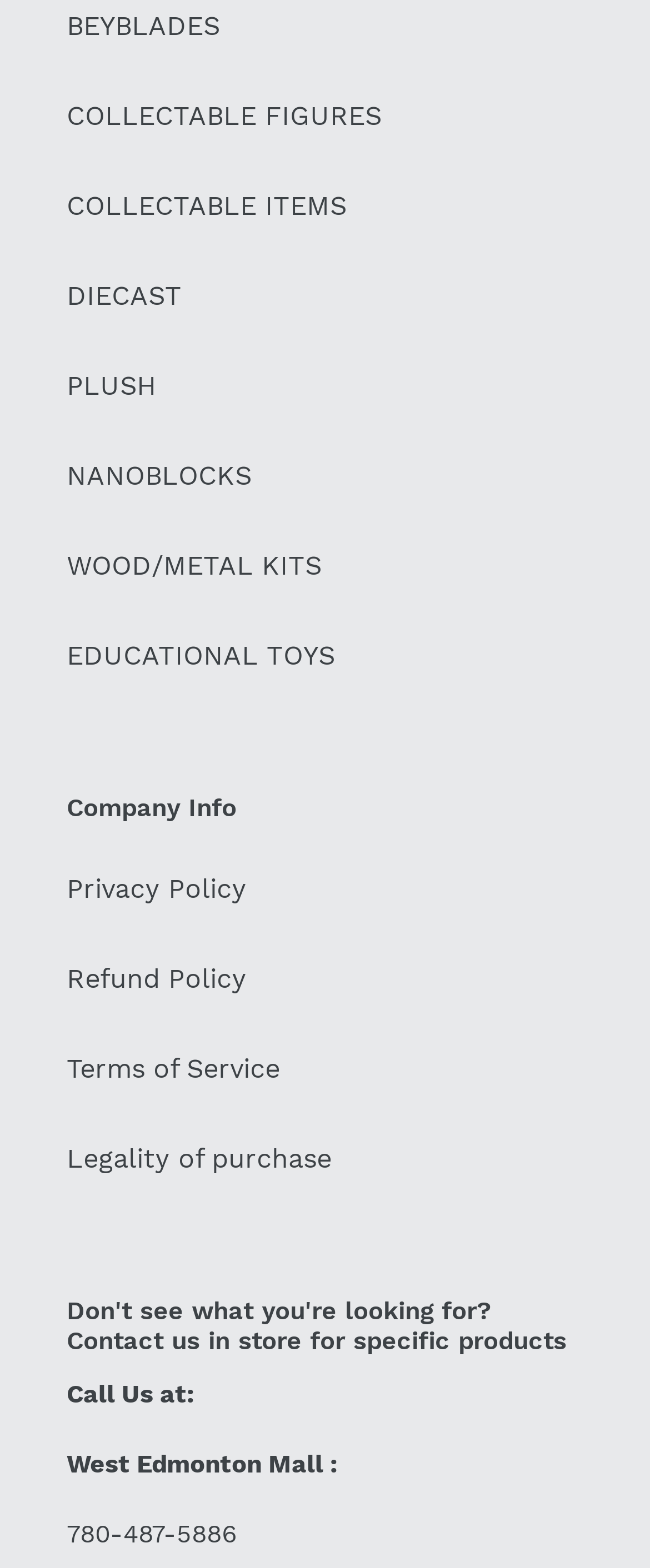Using the provided description Terms of Service, find the bounding box coordinates for the UI element. Provide the coordinates in (top-left x, top-left y, bottom-right x, bottom-right y) format, ensuring all values are between 0 and 1.

[0.103, 0.671, 0.431, 0.692]